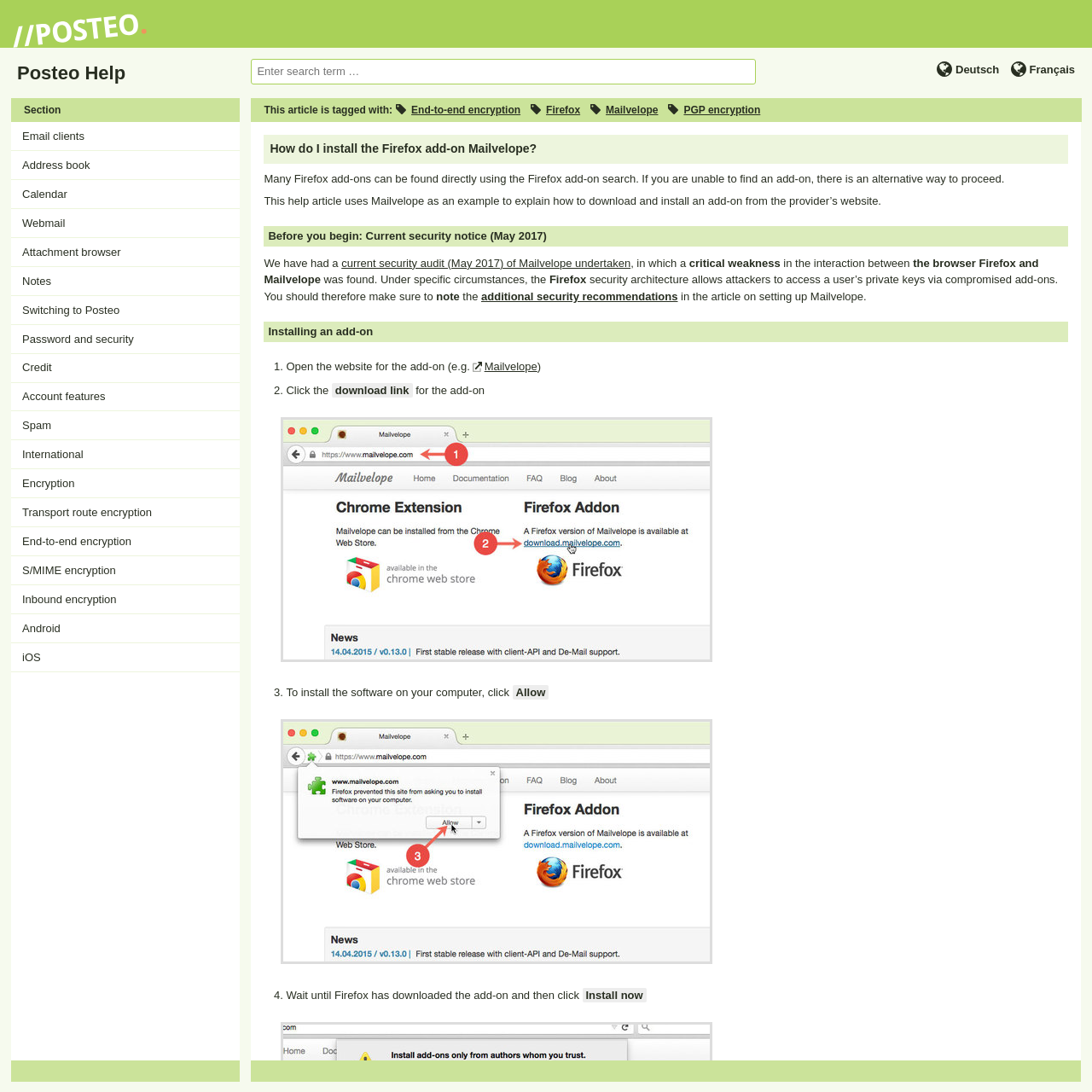Bounding box coordinates are specified in the format (top-left x, top-left y, bottom-right x, bottom-right y). All values are floating point numbers bounded between 0 and 1. Please provide the bounding box coordinate of the region this sentence describes: name="search" placeholder="Enter search term …"

[0.23, 0.054, 0.692, 0.078]